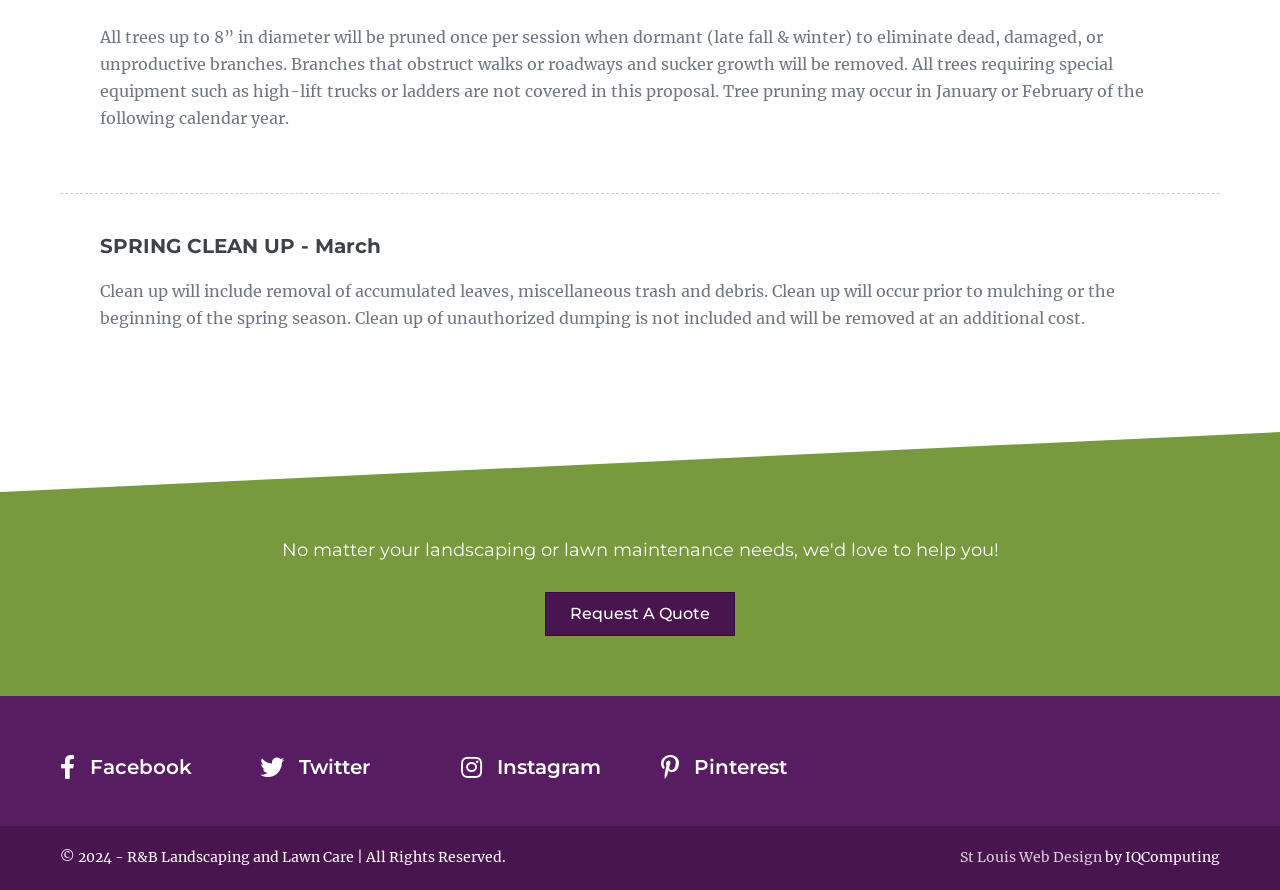Determine the bounding box coordinates of the section I need to click to execute the following instruction: "Request a quote". Provide the coordinates as four float numbers between 0 and 1, i.e., [left, top, right, bottom].

[0.426, 0.665, 0.574, 0.714]